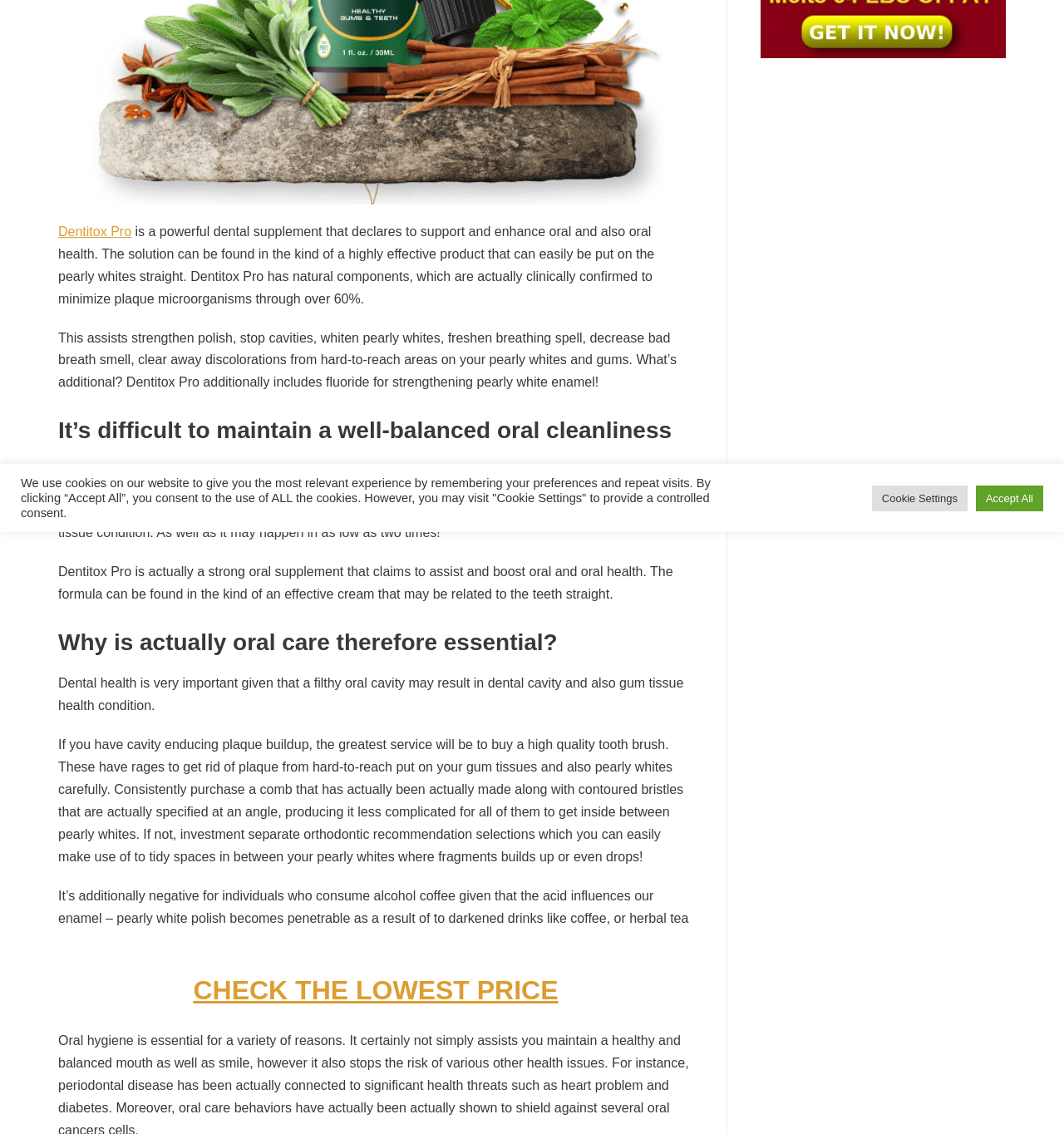Find the bounding box coordinates for the HTML element described as: "Cookie Settings". The coordinates should consist of four float values between 0 and 1, i.e., [left, top, right, bottom].

[0.819, 0.428, 0.909, 0.451]